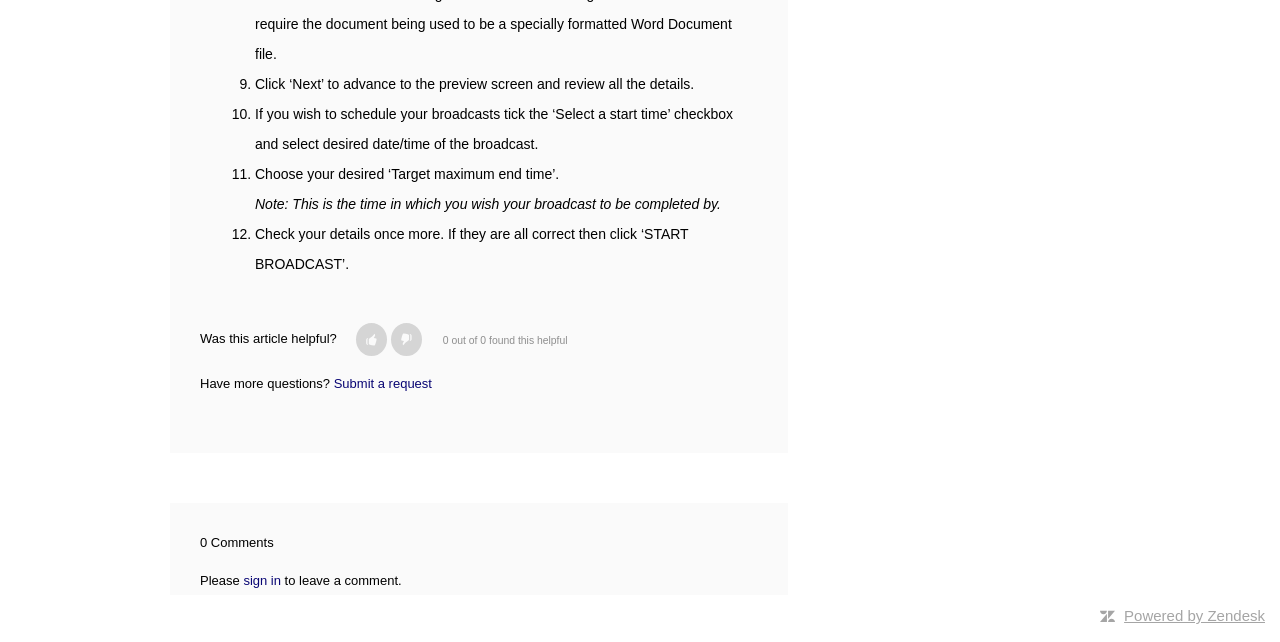What is required to leave a comment?
Look at the image and provide a detailed response to the question.

According to the webpage, users need to sign in to leave a comment, as indicated by the text 'Please sign in to leave a comment'.